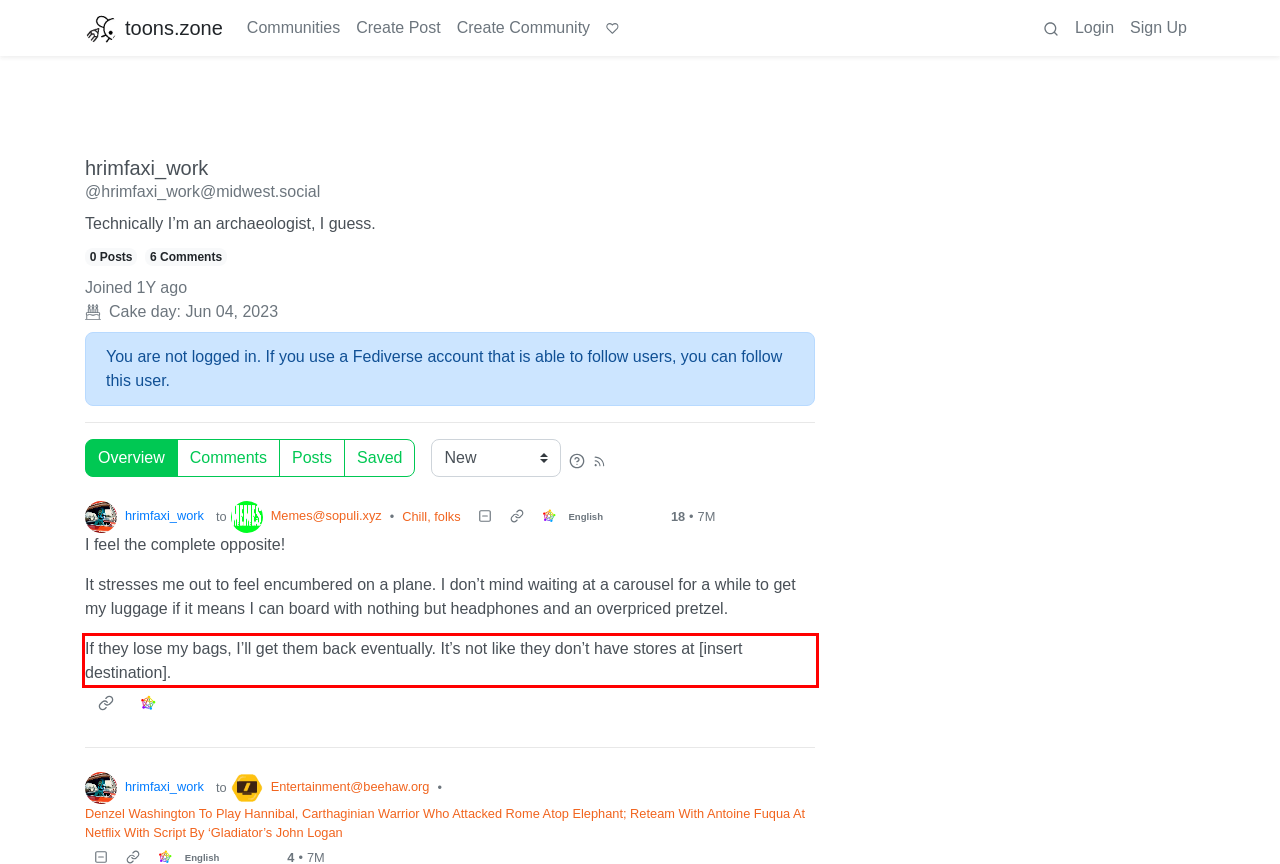Please extract the text content from the UI element enclosed by the red rectangle in the screenshot.

If they lose my bags, I’ll get them back eventually. It’s not like they don’t have stores at [insert destination].